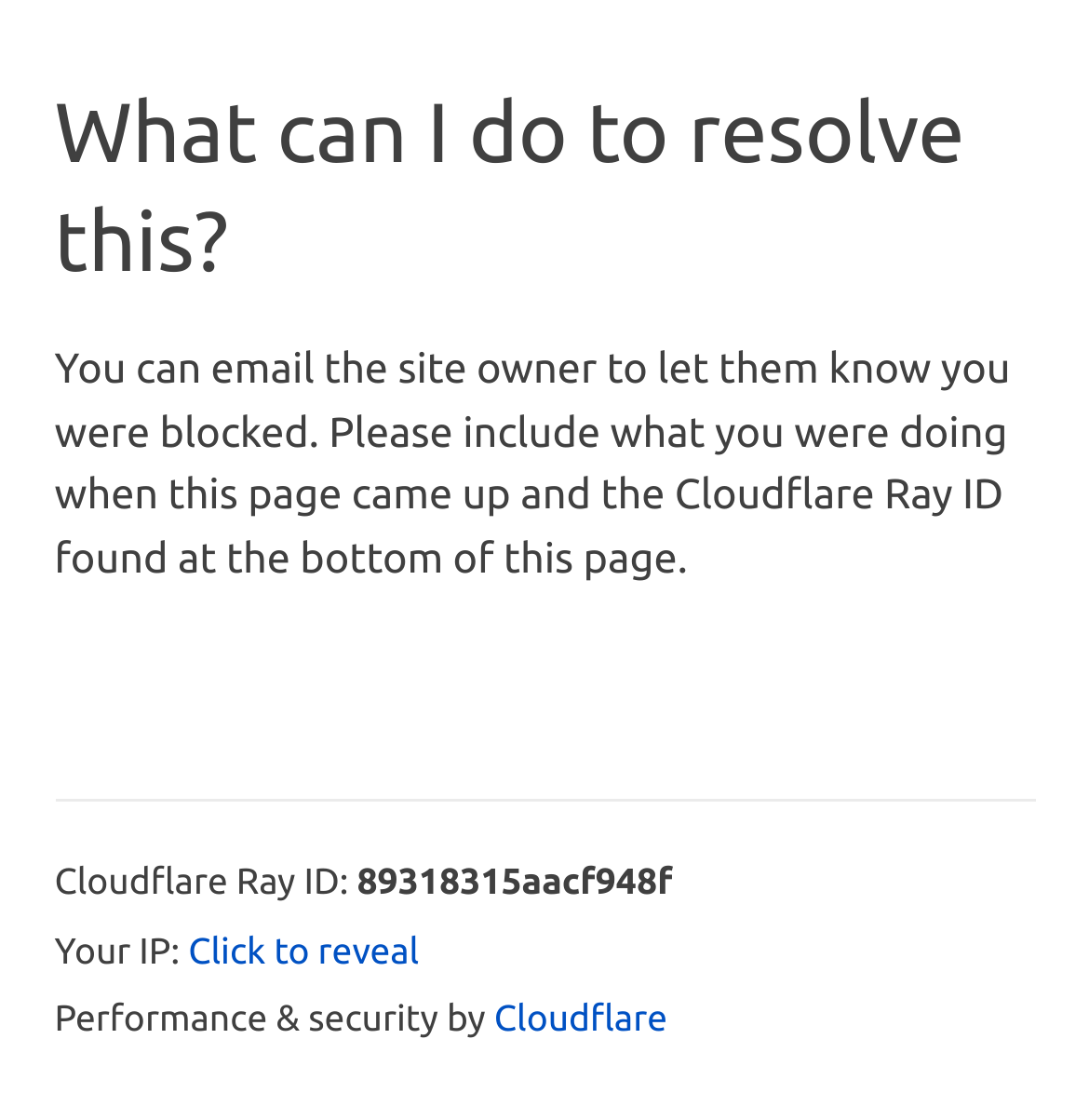What is the status of the user on this webpage?
Please provide a comprehensive answer based on the contents of the image.

The webpage is displaying a message suggesting that the user email the site owner to report being blocked, so the status of the user on this webpage is that they are blocked.